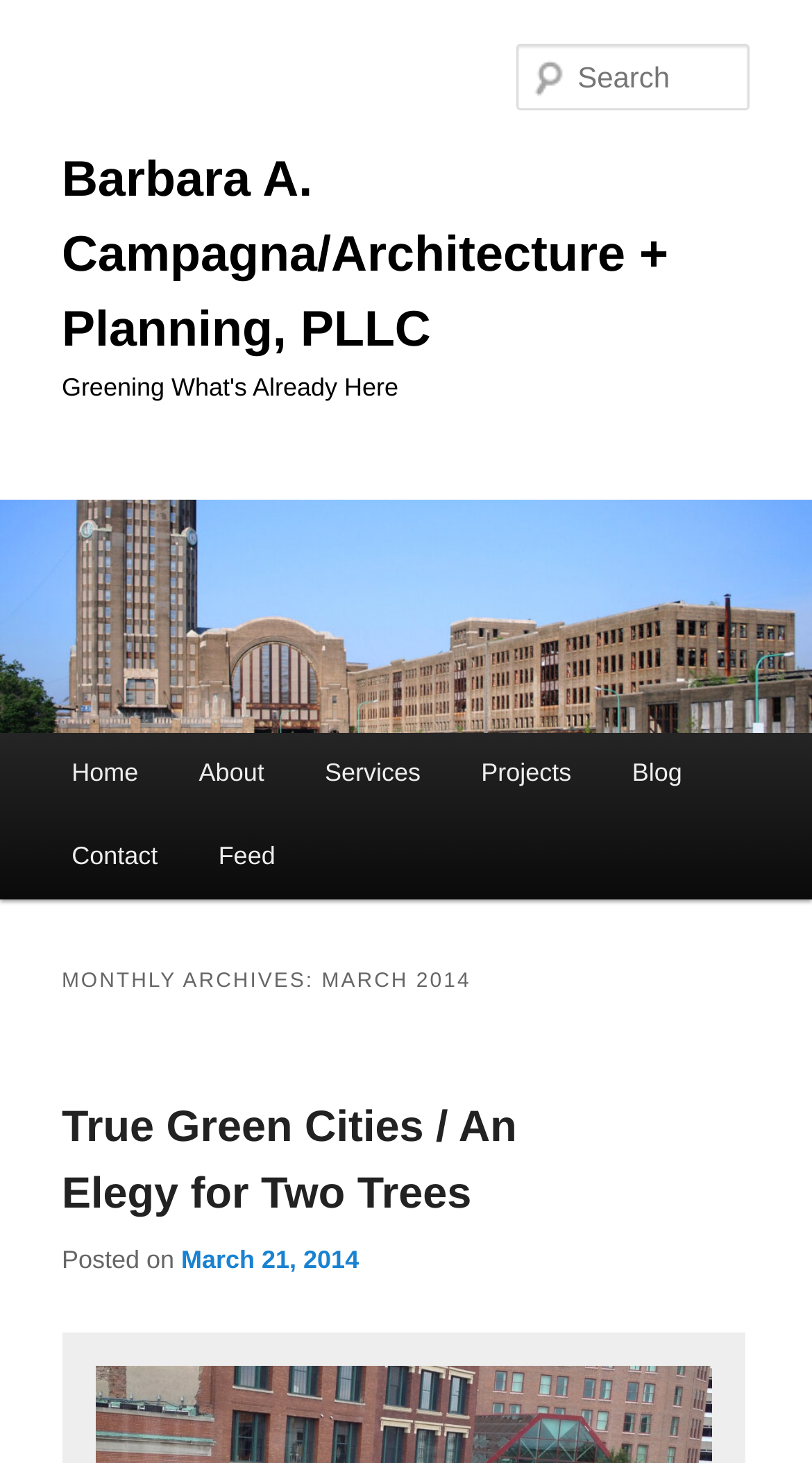What is the title of the latest article?
Using the details shown in the screenshot, provide a comprehensive answer to the question.

The title of the latest article can be found in the heading element with the text 'True Green Cities / An Elegy for Two Trees' which is located in the 'MONTHLY ARCHIVES: MARCH 2014' section.